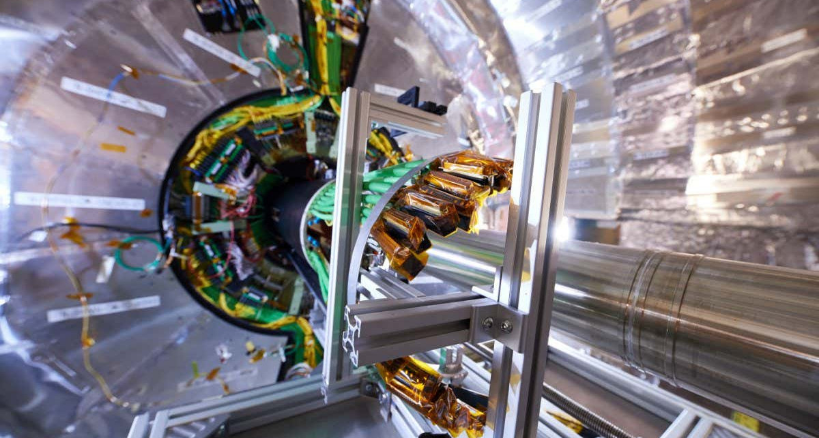Where is this equipment located?
Using the details from the image, give an elaborate explanation to answer the question.

The equipment is located at CERN, a research organization that conducts particle physics research, as referenced in the article titled 'Collision Review: How CERN’s Stellar Secrets Became Sci-Fi Gold'.